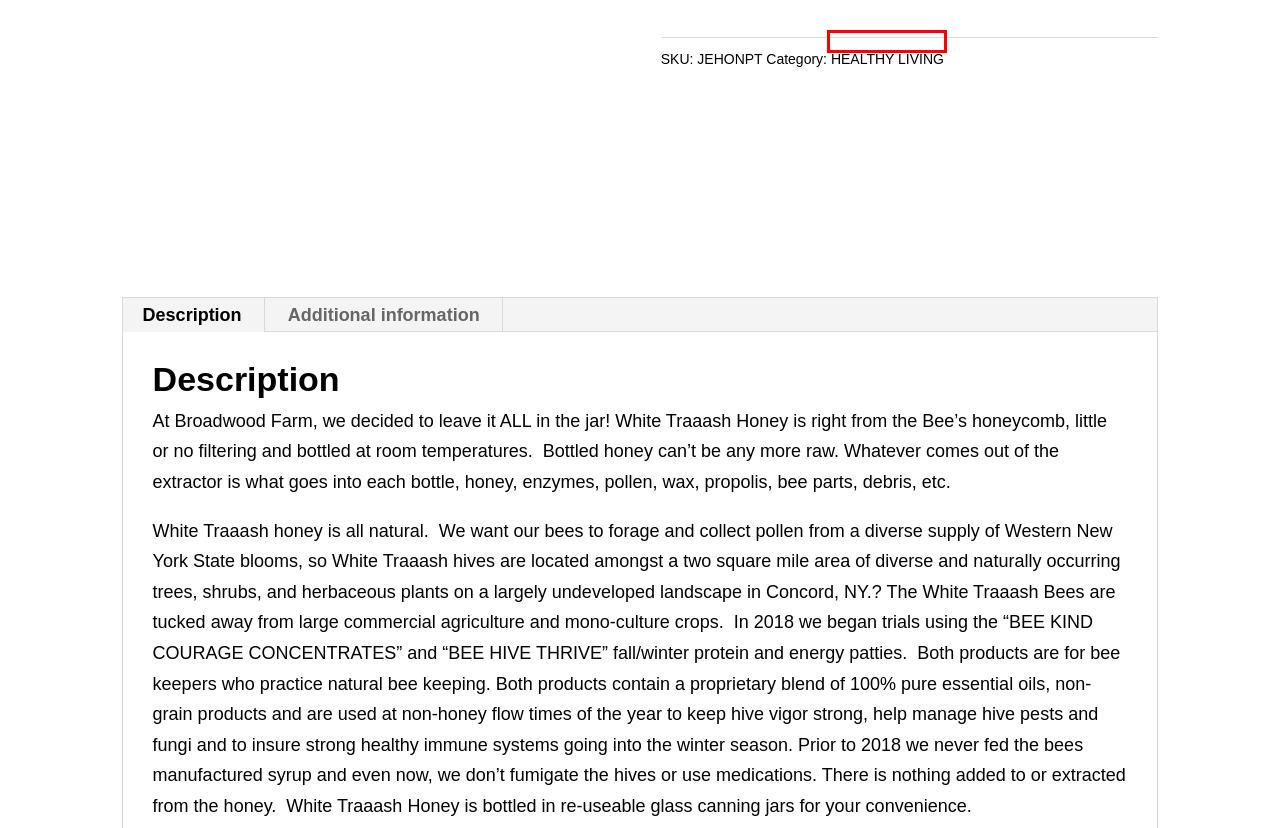You have a screenshot of a webpage with a red rectangle bounding box. Identify the best webpage description that corresponds to the new webpage after clicking the element within the red bounding box. Here are the candidates:
A. HEALTHY LIVING Archives - Shamel Milling
B. Shamel Milling Co. - Contact Our Feed & Farm Supply Store
C. WHITE TRAAASH HONEY 5.28lb - Shamel Milling
D. ShamelCart - Shamel Milling
E. Shamel Milling - Livestock Feed and Farm Supply Store East Concord NY
F. Farm Feeds - Shamel Milling Farm and Home Store
G. WHITE TRAAASH HONEY .6lb - Shamel Milling
H. WHITE TRAAASH HONEY  2.24lb - Shamel Milling

A